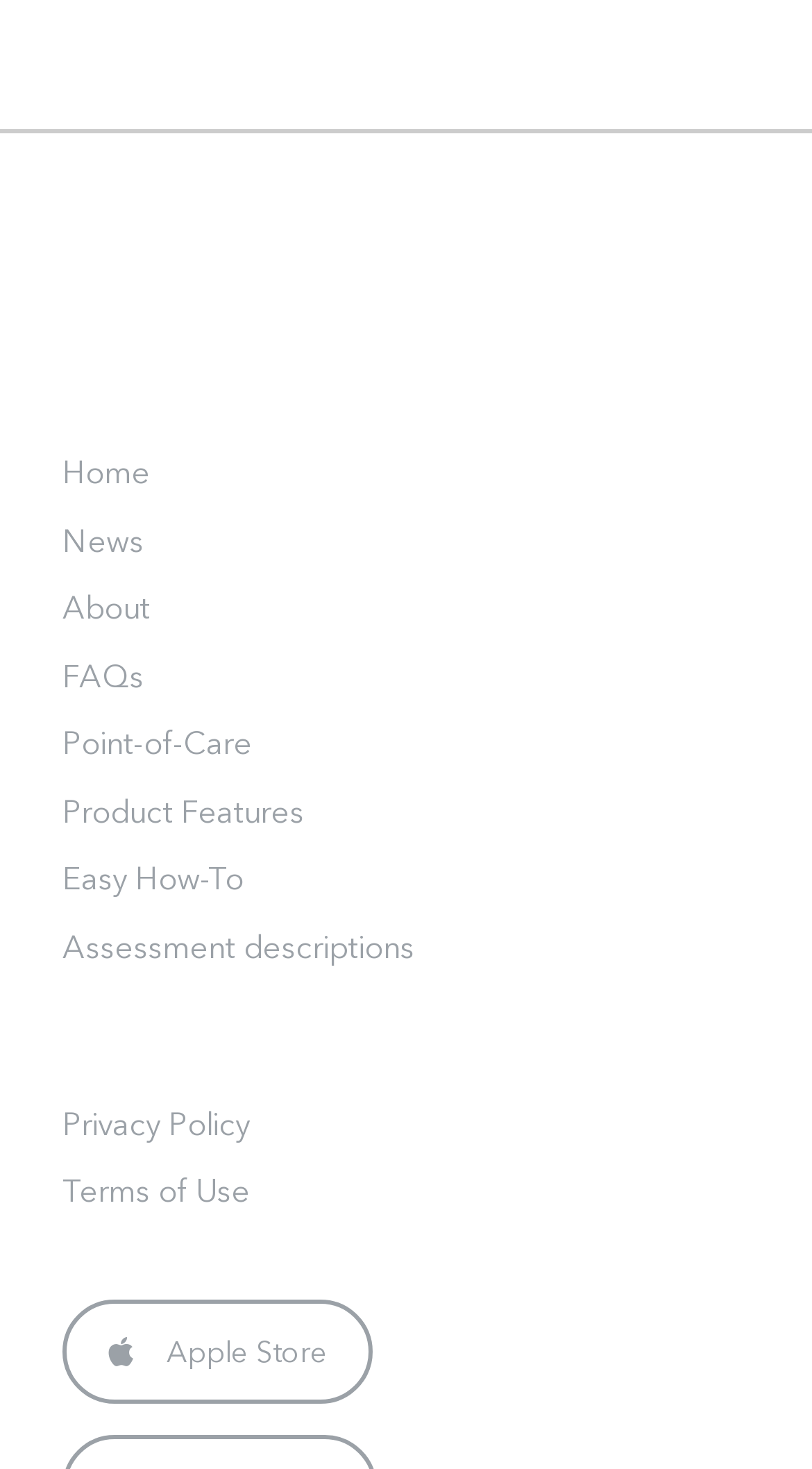Provide a one-word or one-phrase answer to the question:
Is there a link to the Apple Store?

Yes